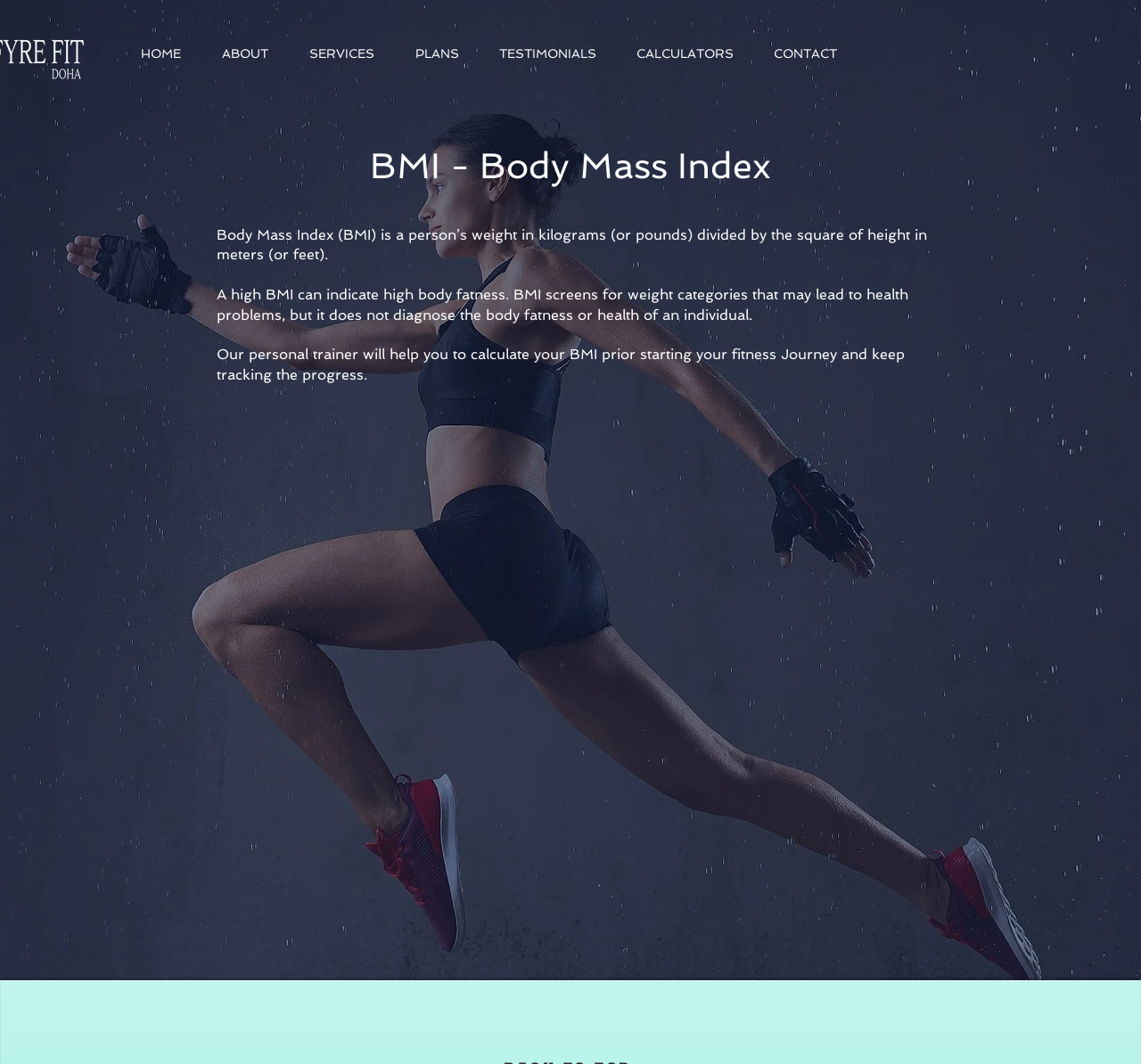What is the purpose of BMI?
Please describe in detail the information shown in the image to answer the question.

According to the webpage, the purpose of BMI is to screen for weight categories that may lead to health problems, which is mentioned in the static text element with the description 'A high BMI can indicate high body fatness. BMI screens for weight categories that may lead to health problems, but it does not diagnose the body fatness or health of an individual.'.